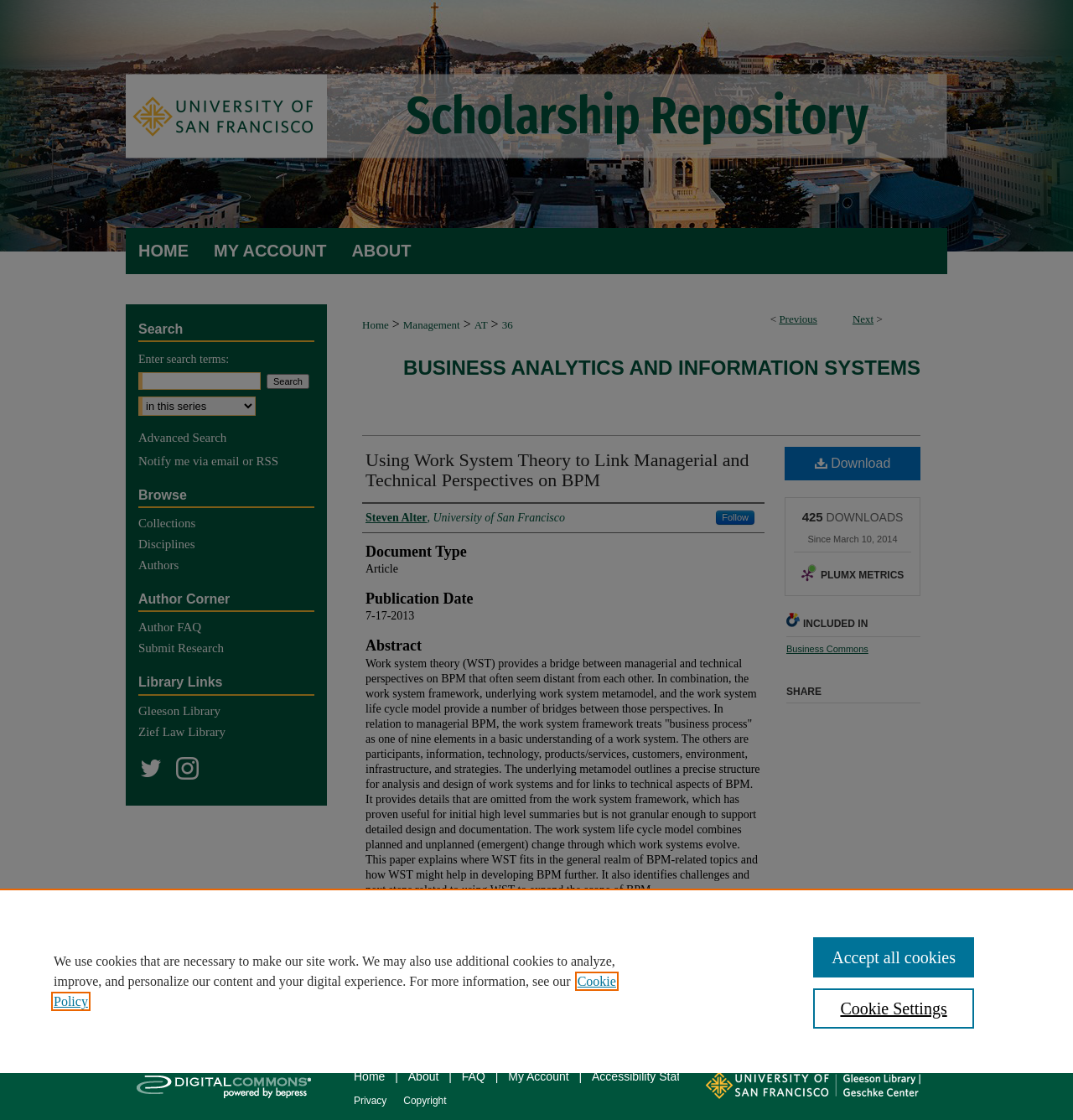What is the publication date of the article?
Please use the visual content to give a single word or phrase answer.

7-17-2013